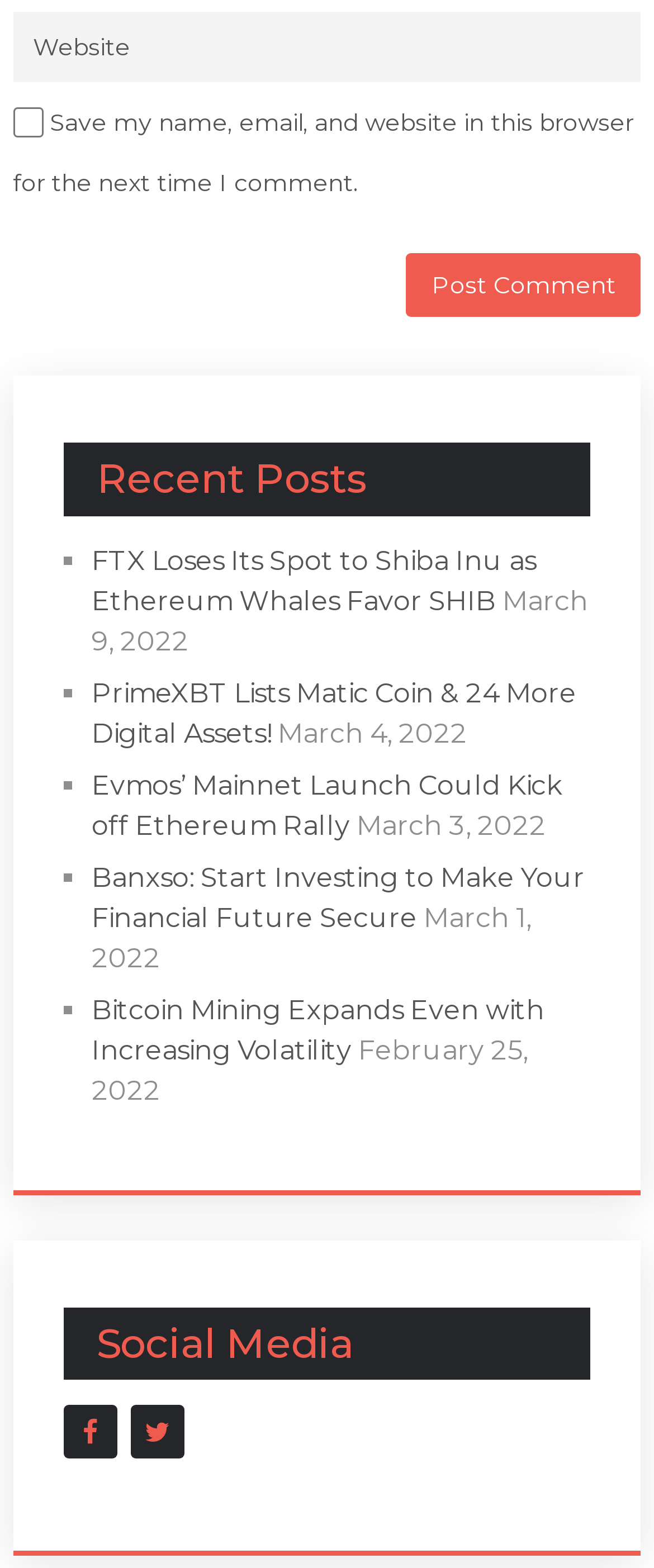Could you indicate the bounding box coordinates of the region to click in order to complete this instruction: "Read FTX Loses Its Spot to Shiba Inu as Ethereum Whales Favor SHIB".

[0.141, 0.347, 0.82, 0.393]